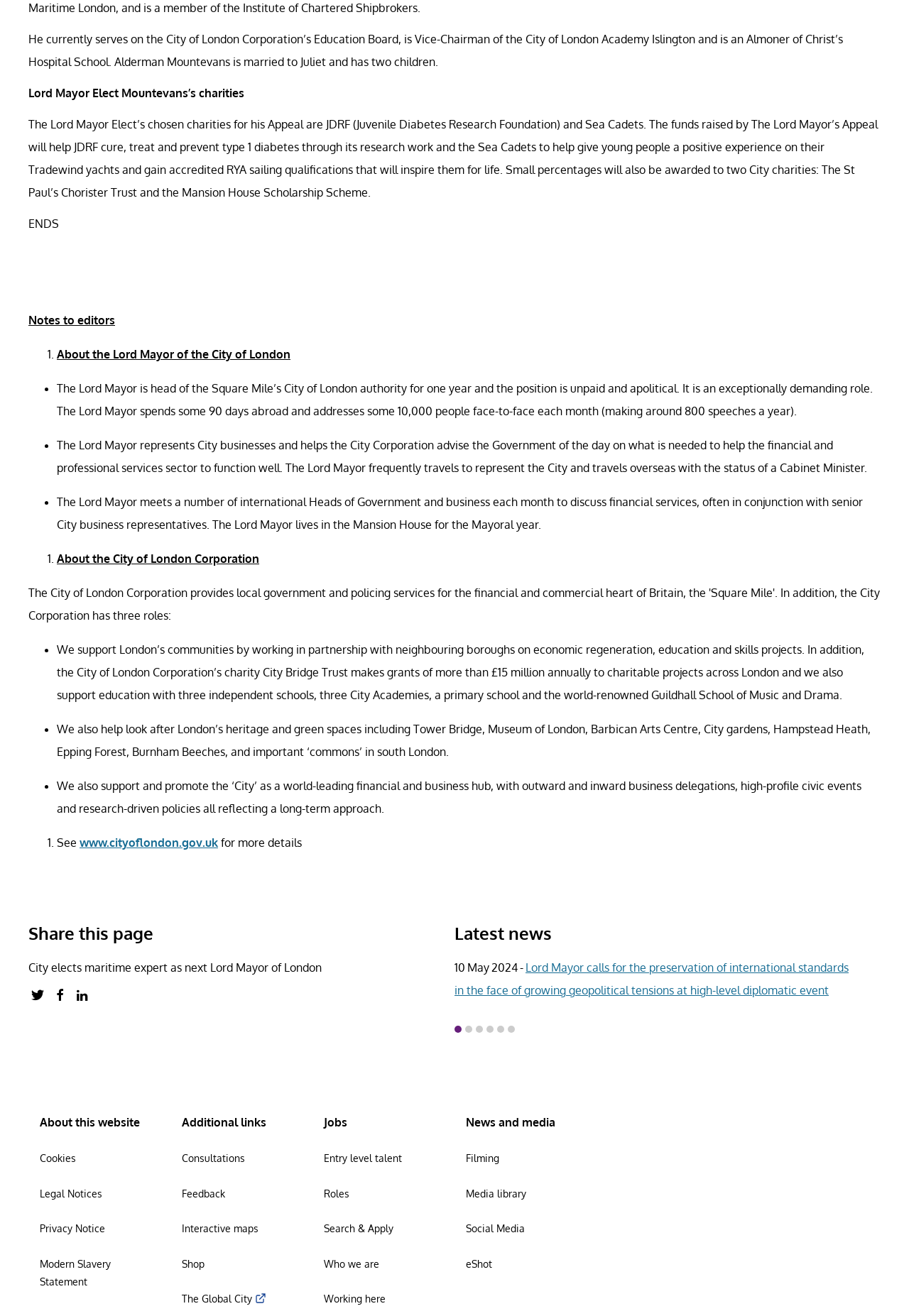Given the element description: "Privacy", predict the bounding box coordinates of this UI element. The coordinates must be four float numbers between 0 and 1, given as [left, top, right, bottom].

None